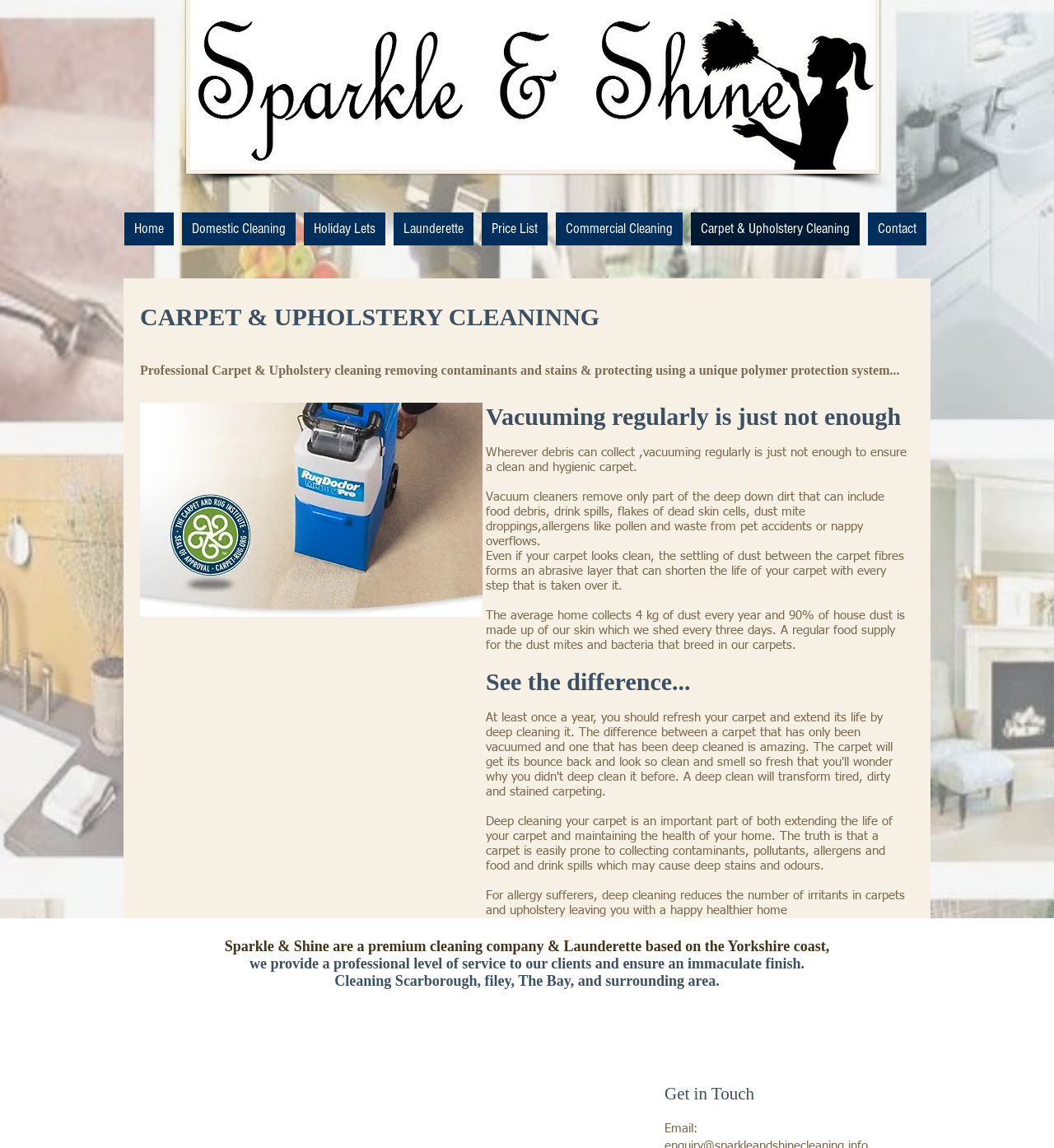Find the headline of the webpage and generate its text content.

Sparkle & Shine are a premium cleaning company & Launderette based on the Yorkshire coast,